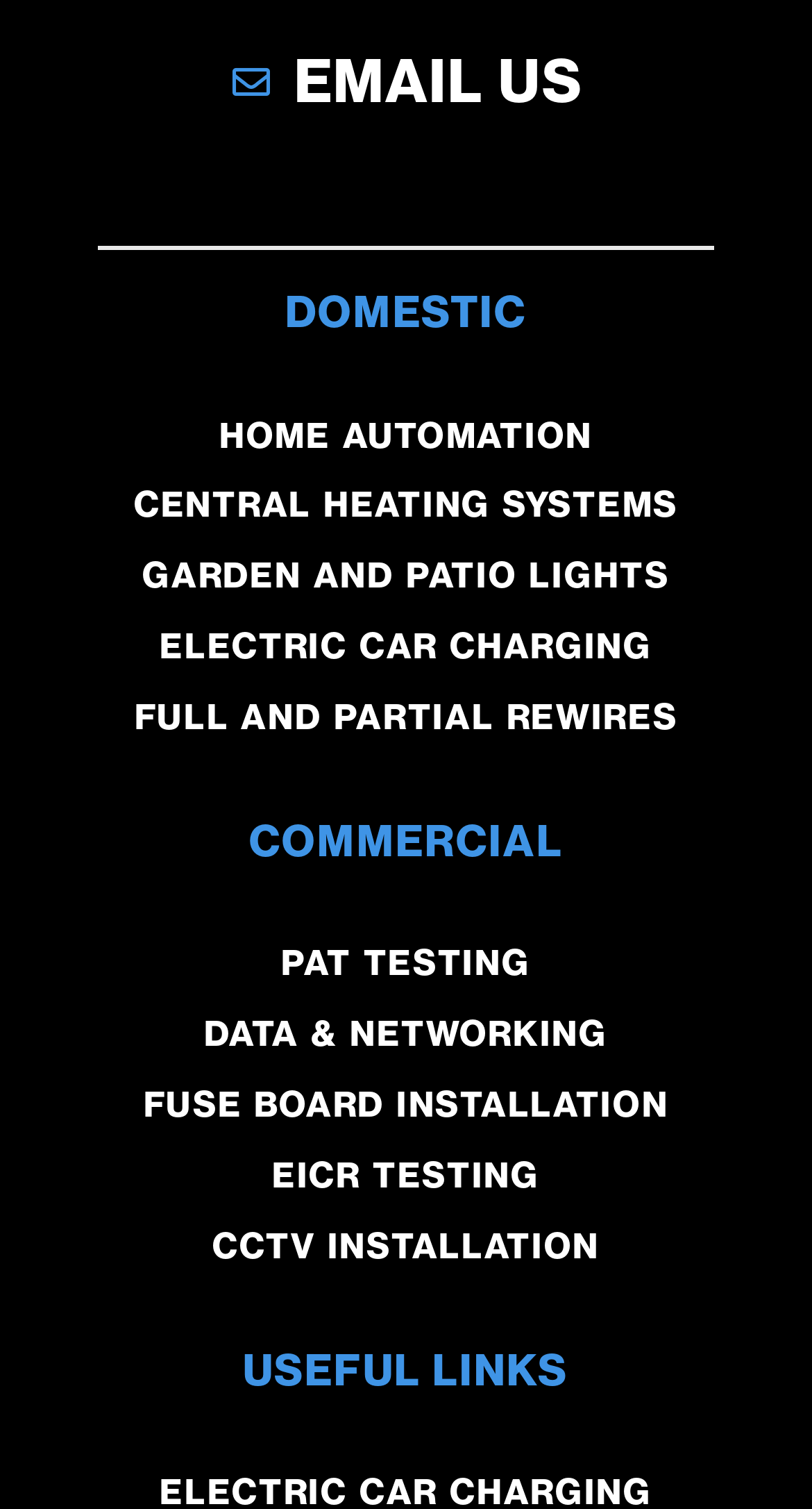Identify the bounding box for the described UI element. Provide the coordinates in (top-left x, top-left y, bottom-right x, bottom-right y) format with values ranging from 0 to 1: PAT testing

[0.026, 0.619, 0.974, 0.659]